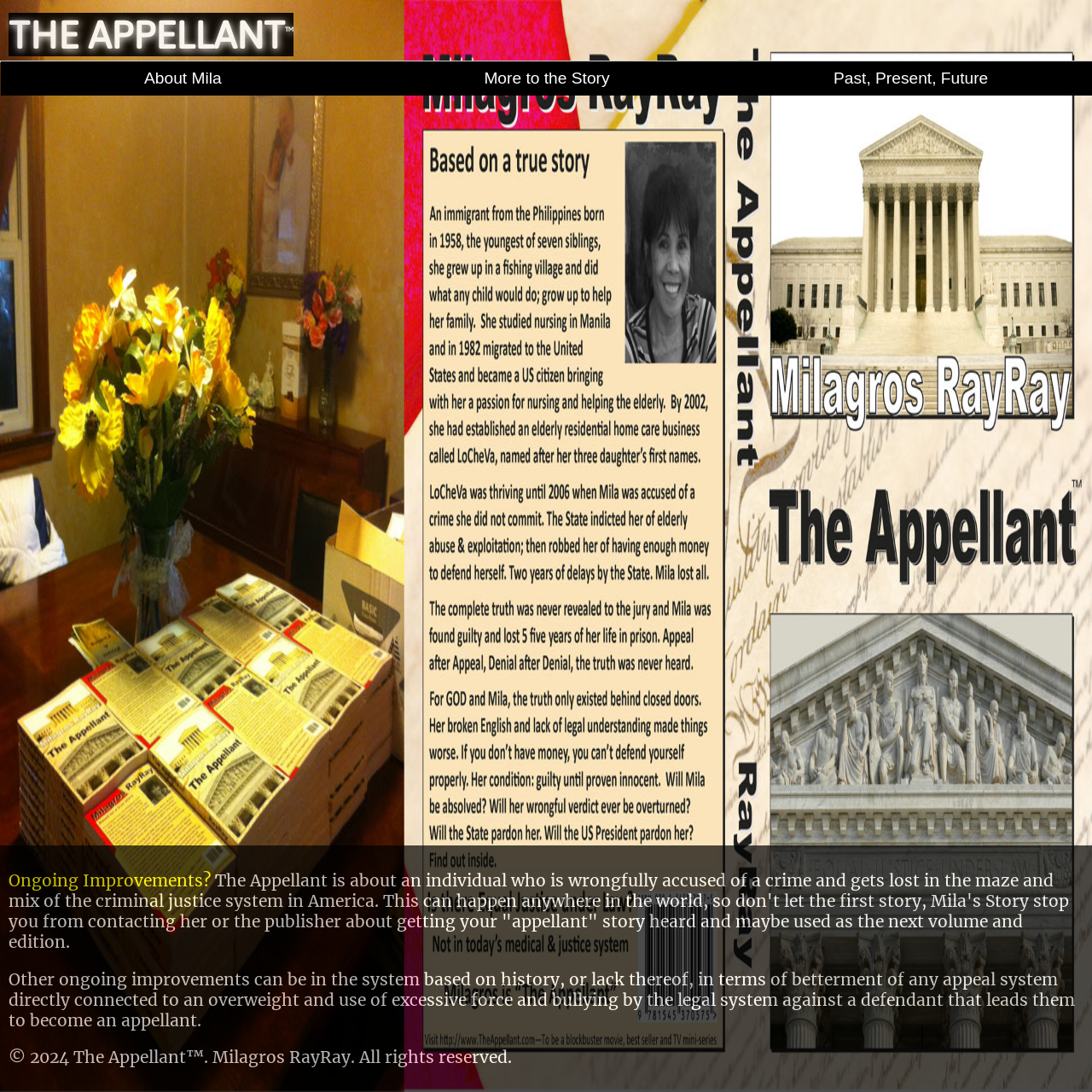Locate the bounding box coordinates of the UI element described by: "david64". The bounding box coordinates should consist of four float numbers between 0 and 1, i.e., [left, top, right, bottom].

None